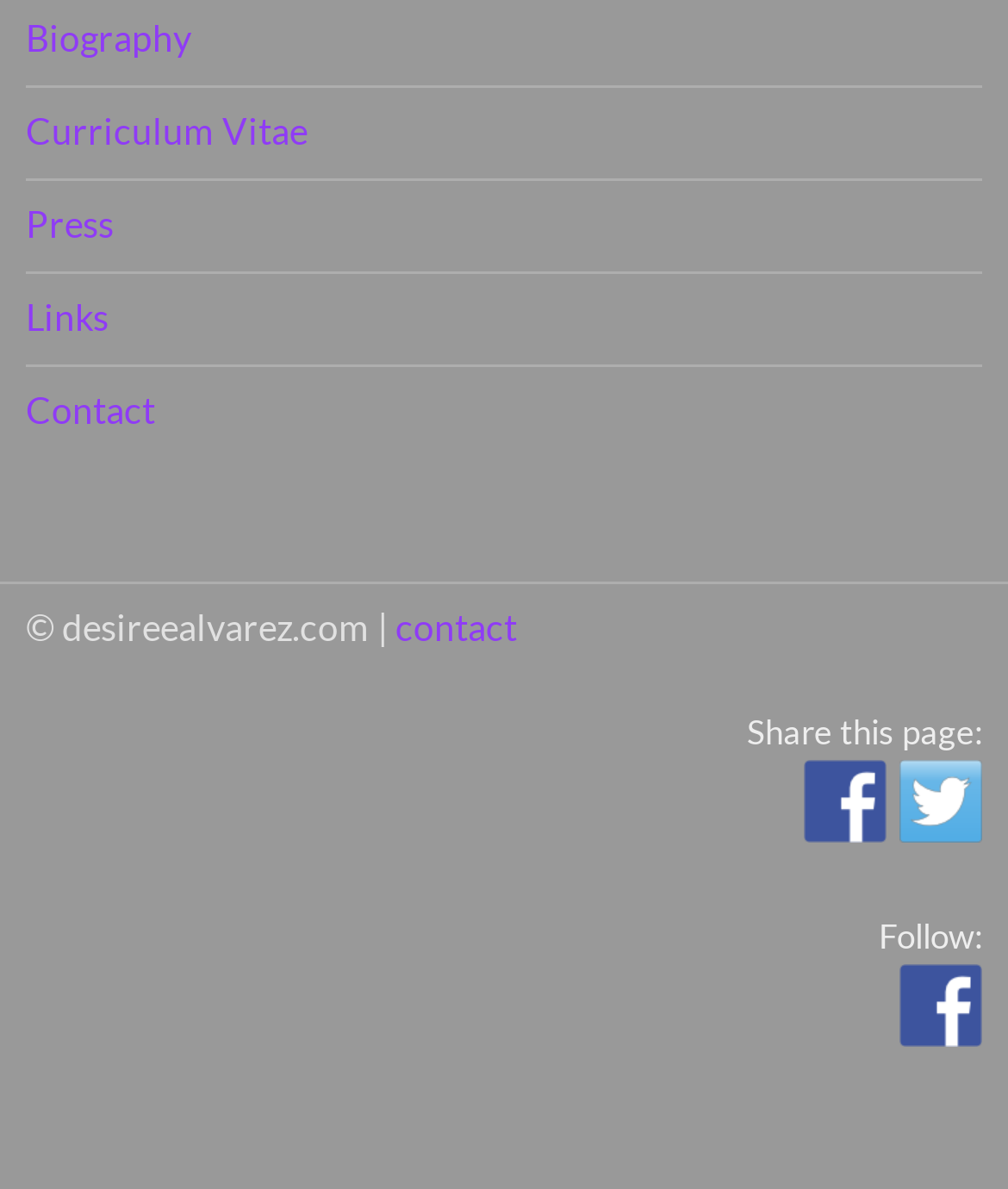Locate the bounding box coordinates of the element's region that should be clicked to carry out the following instruction: "Share this page on Facebook". The coordinates need to be four float numbers between 0 and 1, i.e., [left, top, right, bottom].

[0.797, 0.639, 0.879, 0.709]